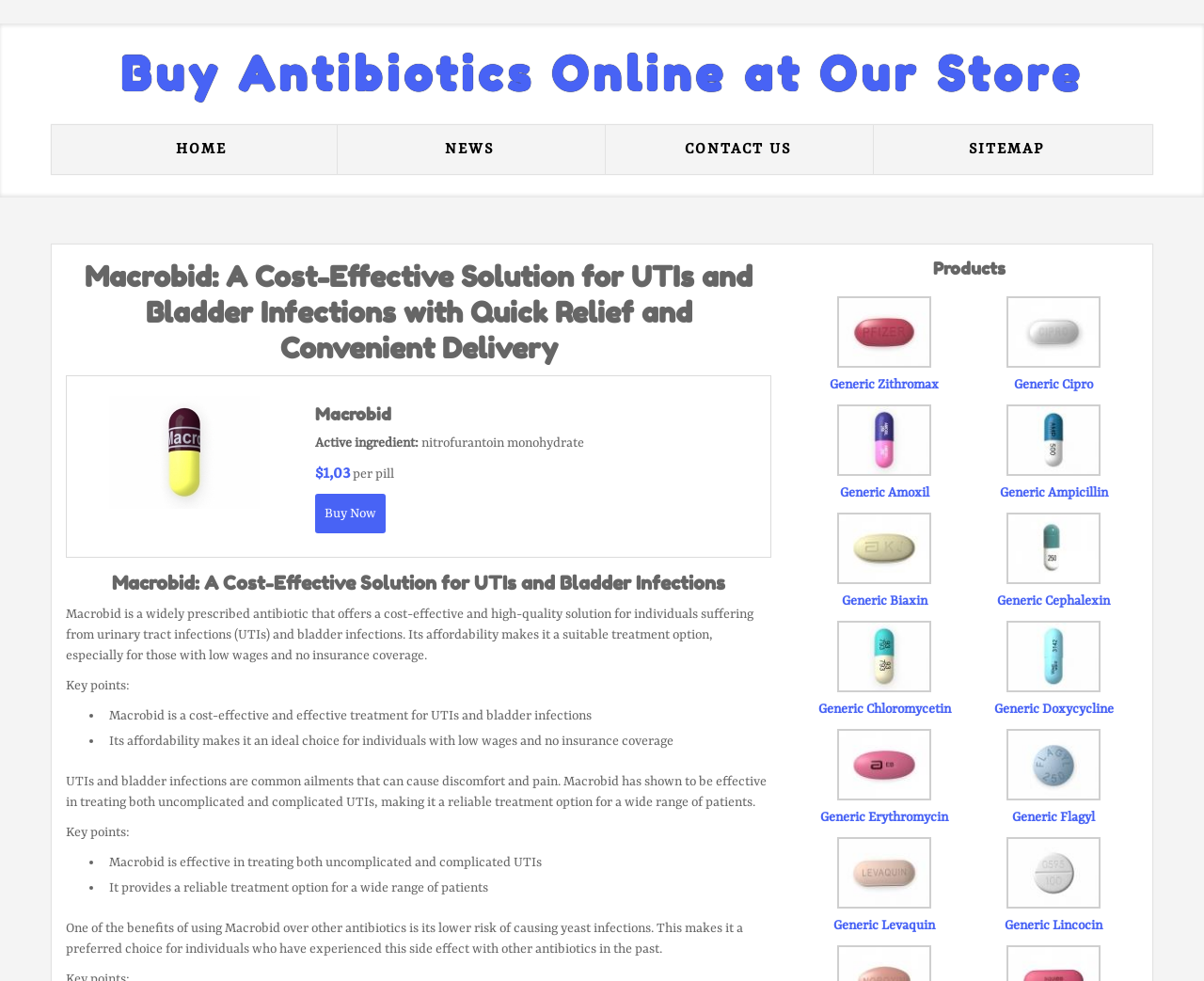Please provide a brief answer to the question using only one word or phrase: 
How much does Macrobid cost per pill?

$1.03